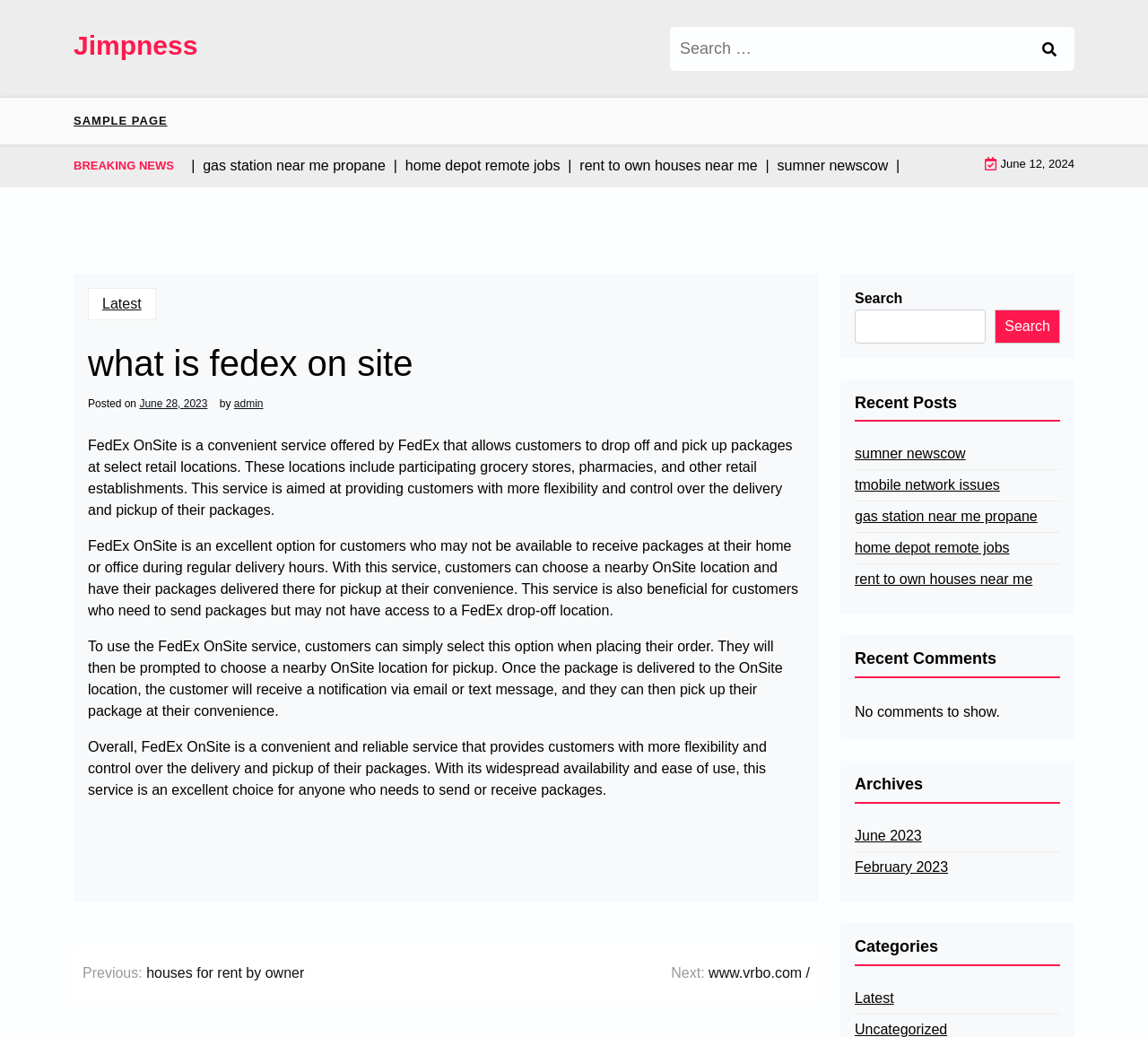Determine the bounding box coordinates of the clickable element to complete this instruction: "Learn more about FedEx OnSite". Provide the coordinates in the format of four float numbers between 0 and 1, [left, top, right, bottom].

[0.077, 0.329, 0.701, 0.371]